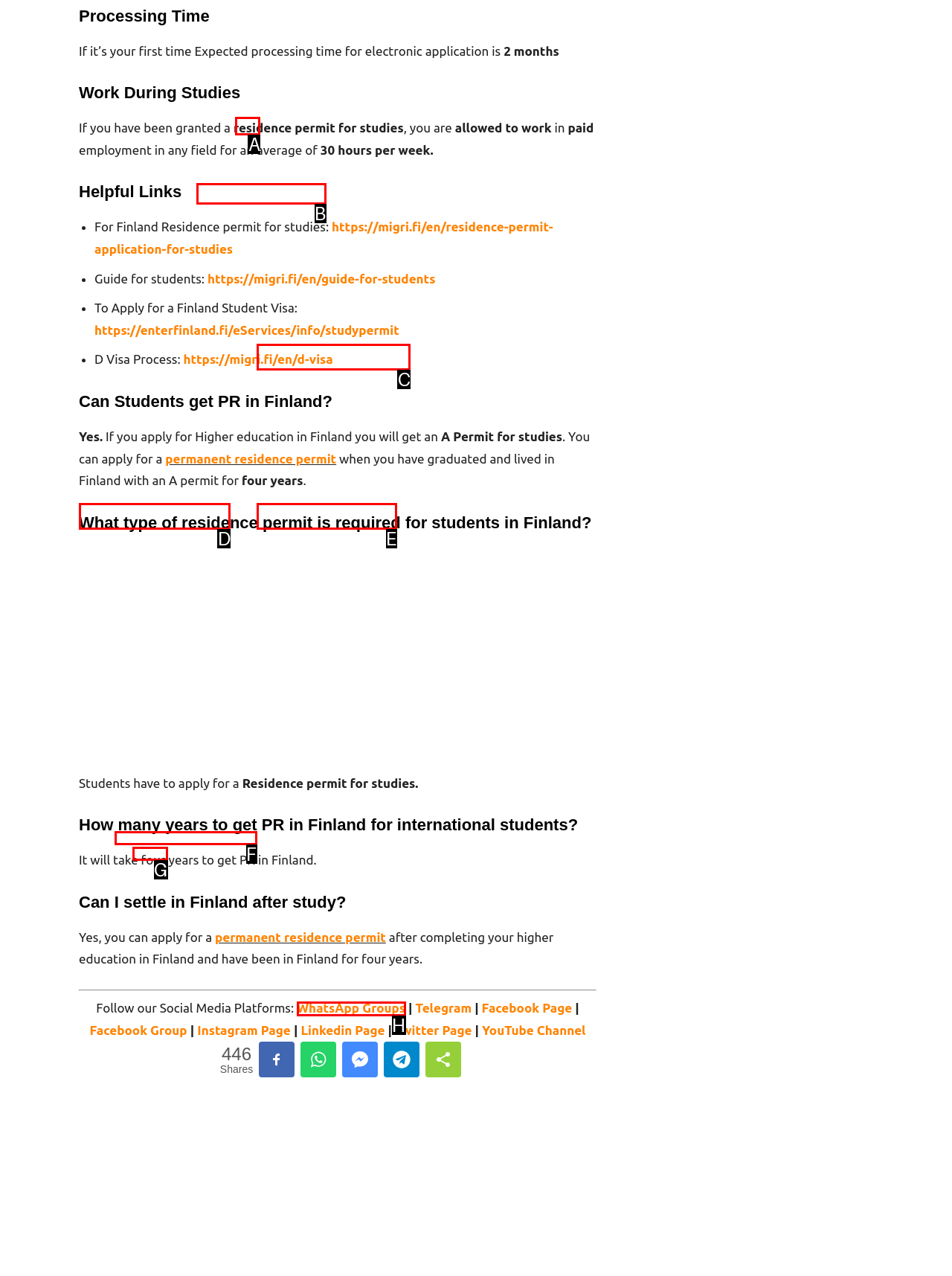Select the option I need to click to accomplish this task: Follow our Social Media Platforms on WhatsApp
Provide the letter of the selected choice from the given options.

H